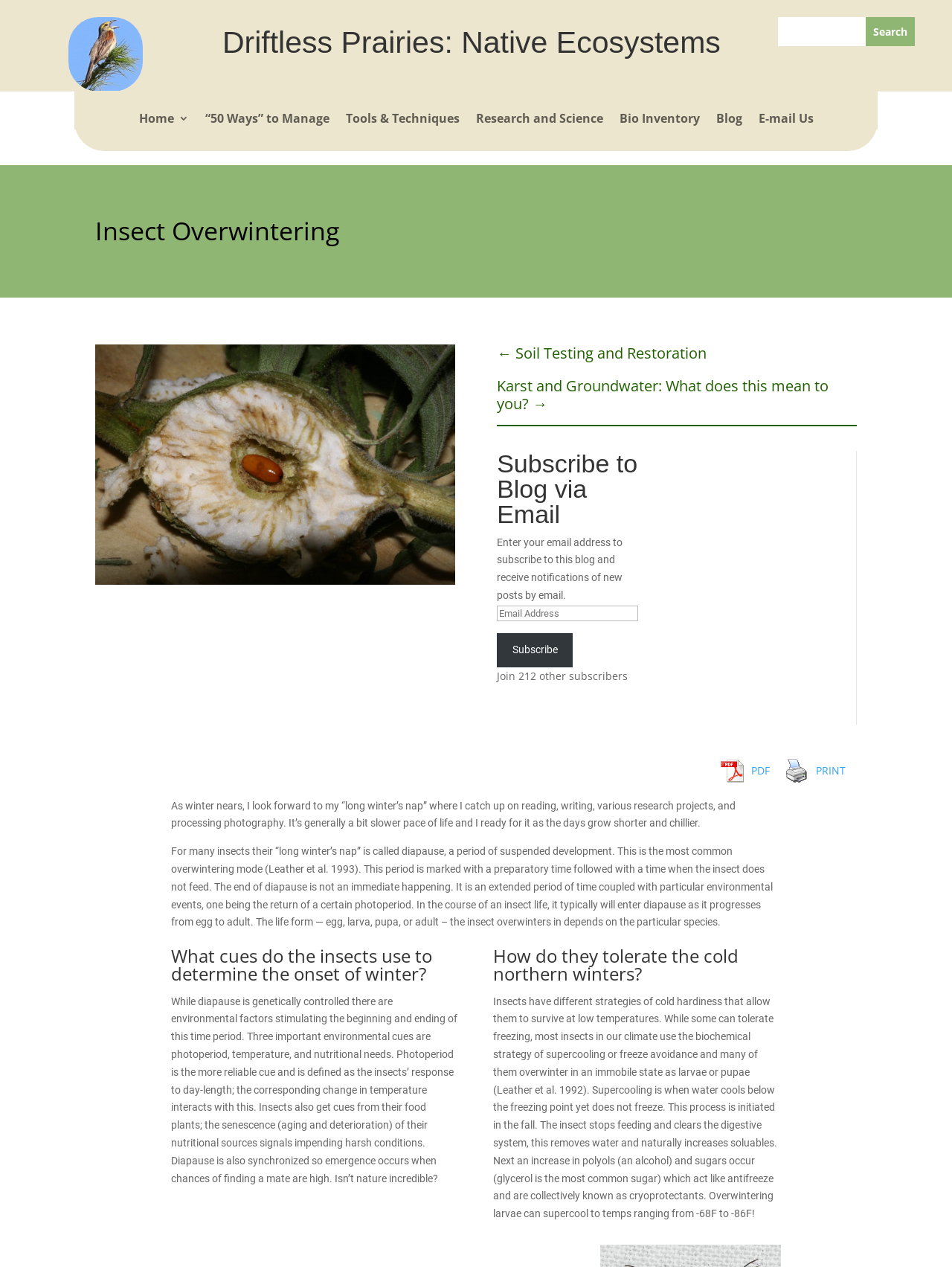Please determine the bounding box coordinates of the area that needs to be clicked to complete this task: 'View the PDF version of the article'. The coordinates must be four float numbers between 0 and 1, formatted as [left, top, right, bottom].

[0.748, 0.596, 0.816, 0.62]